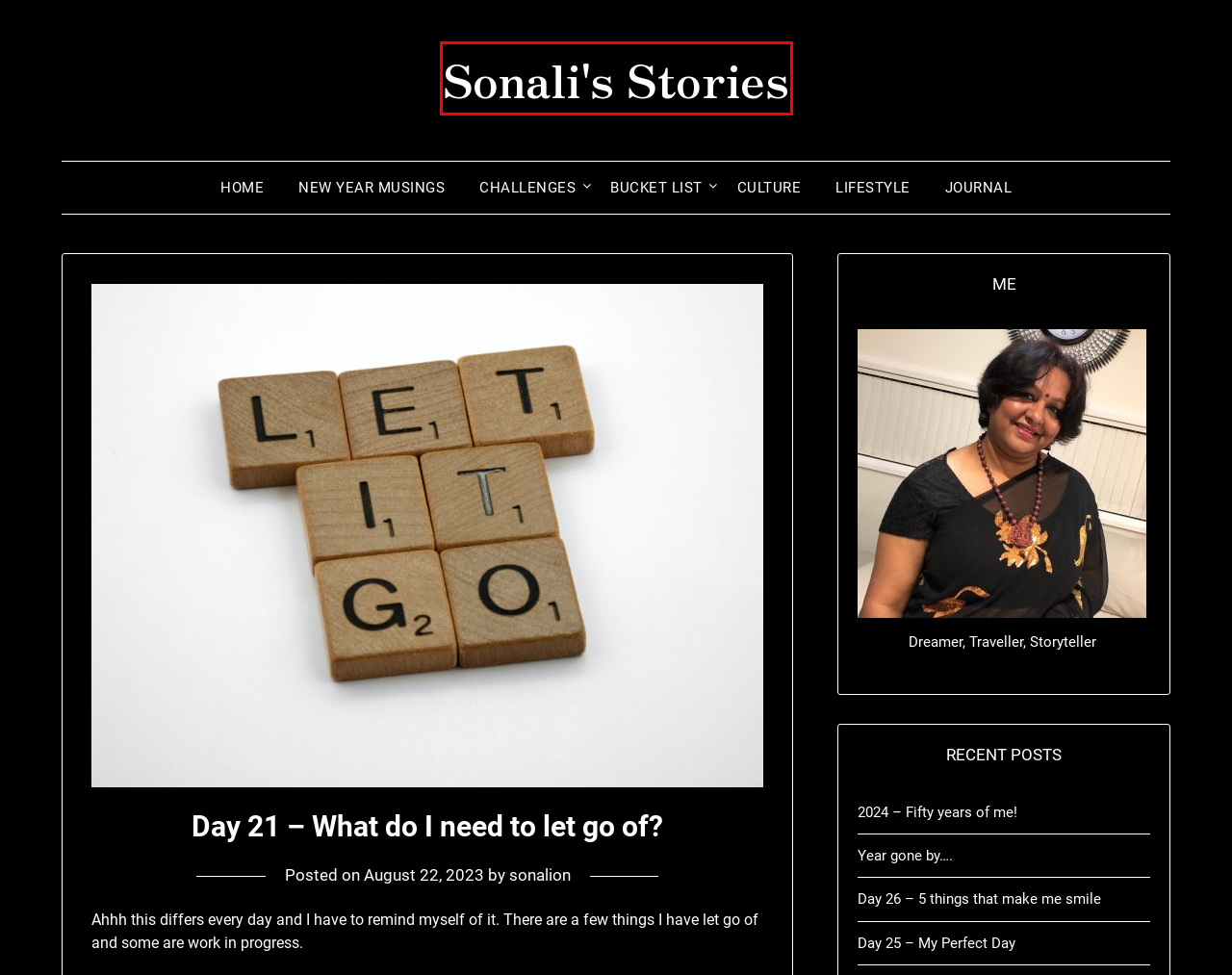View the screenshot of the webpage containing a red bounding box around a UI element. Select the most fitting webpage description for the new page shown after the element in the red bounding box is clicked. Here are the candidates:
A. New Year Musings – Sonali's Stories
B. Challenges – Sonali's Stories
C. Day 25 – My Perfect Day – Sonali's Stories
D. Bucket List – Sonali's Stories
E. 2024 – Fifty years of me! – Sonali's Stories
F. Sonali's Stories
G. Journal – Sonali's Stories
H. sonalion – Sonali's Stories

F